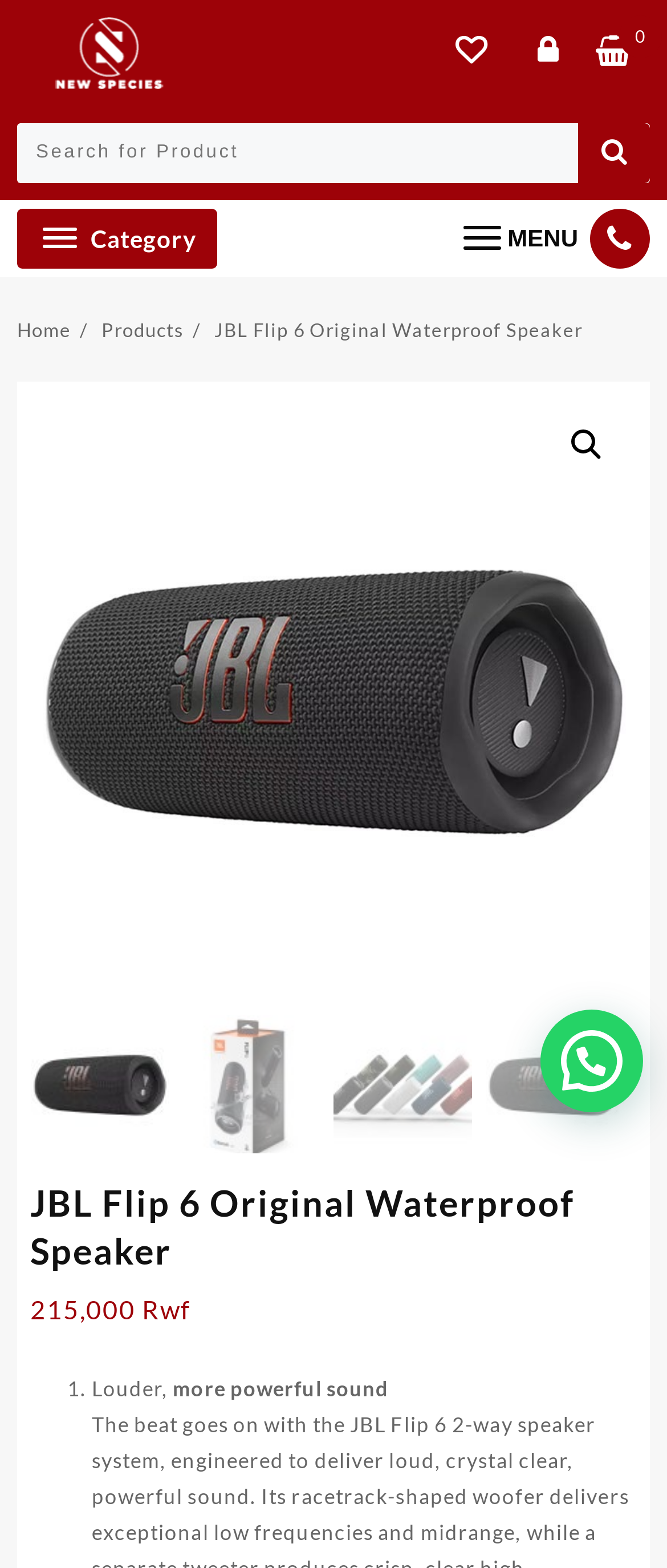Can you find the bounding box coordinates for the element that needs to be clicked to execute this instruction: "Search for something"? The coordinates should be given as four float numbers between 0 and 1, i.e., [left, top, right, bottom].

[0.026, 0.079, 0.867, 0.117]